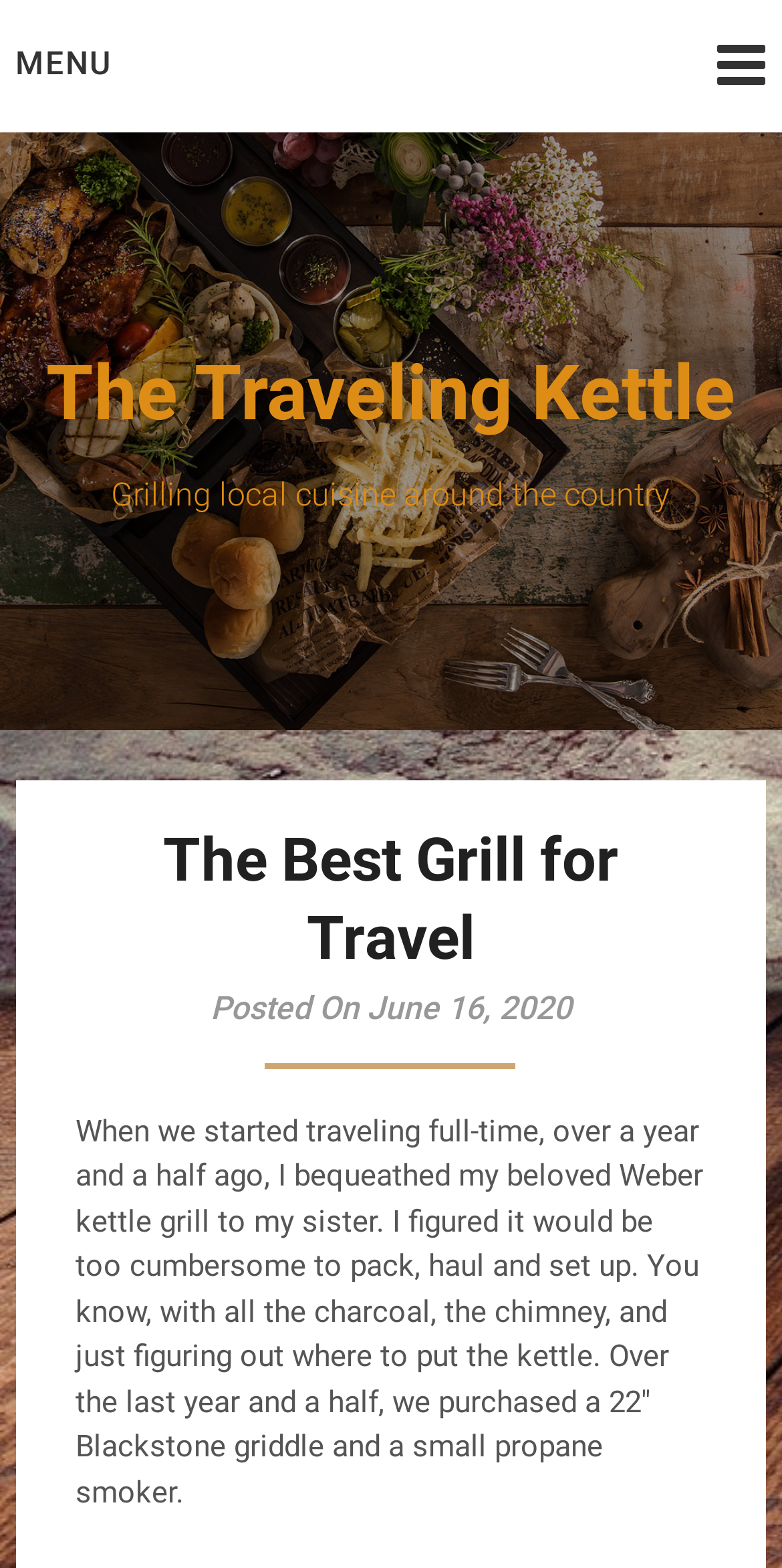When was the article posted?
Using the details from the image, give an elaborate explanation to answer the question.

The posting date of the article can be found in the StaticText element with the text 'Posted On June 16, 2020' which is located below the heading of the article, indicating that the article was posted on June 16, 2020.